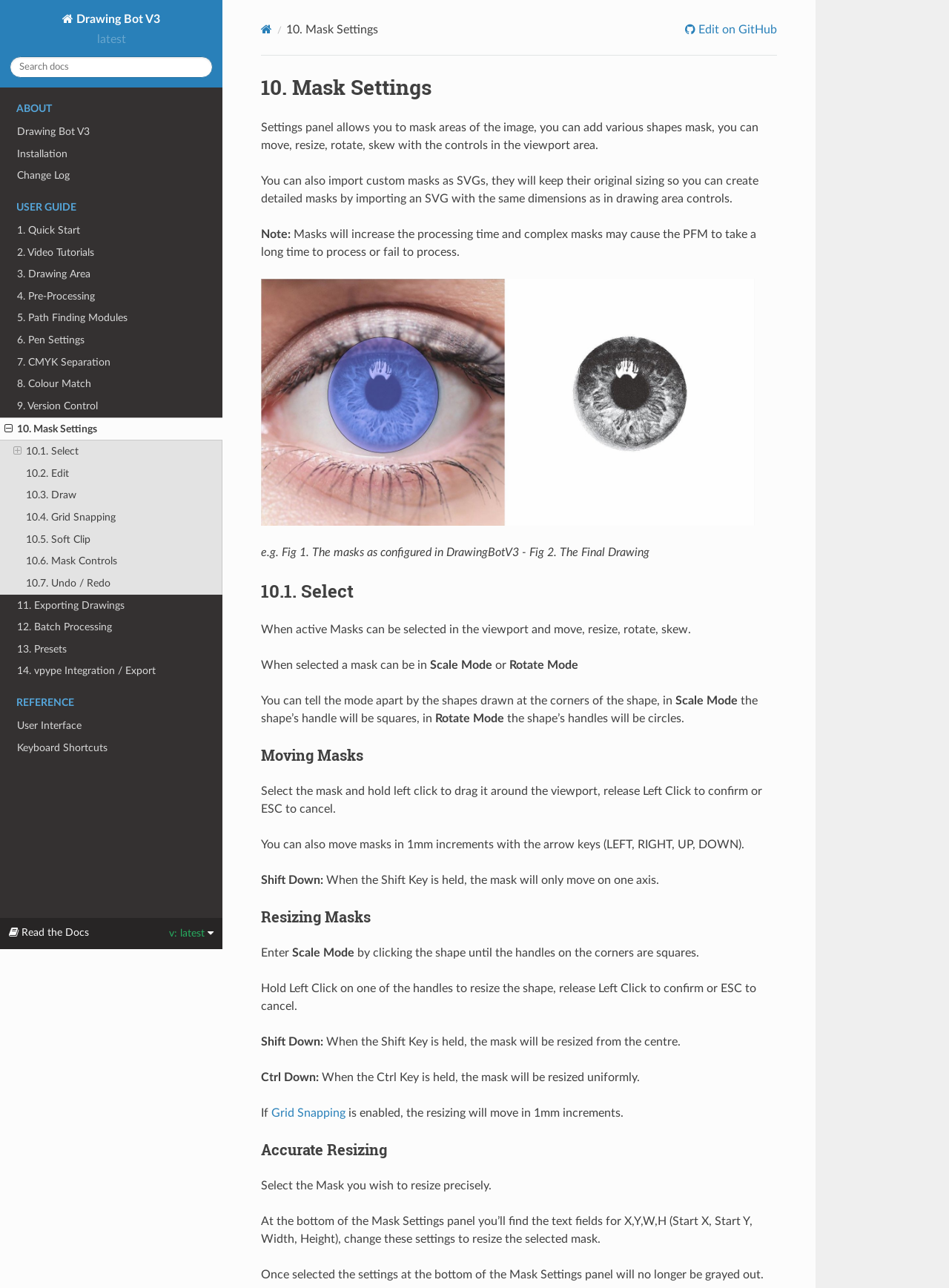Locate the coordinates of the bounding box for the clickable region that fulfills this instruction: "Search for documentation".

[0.01, 0.044, 0.224, 0.061]